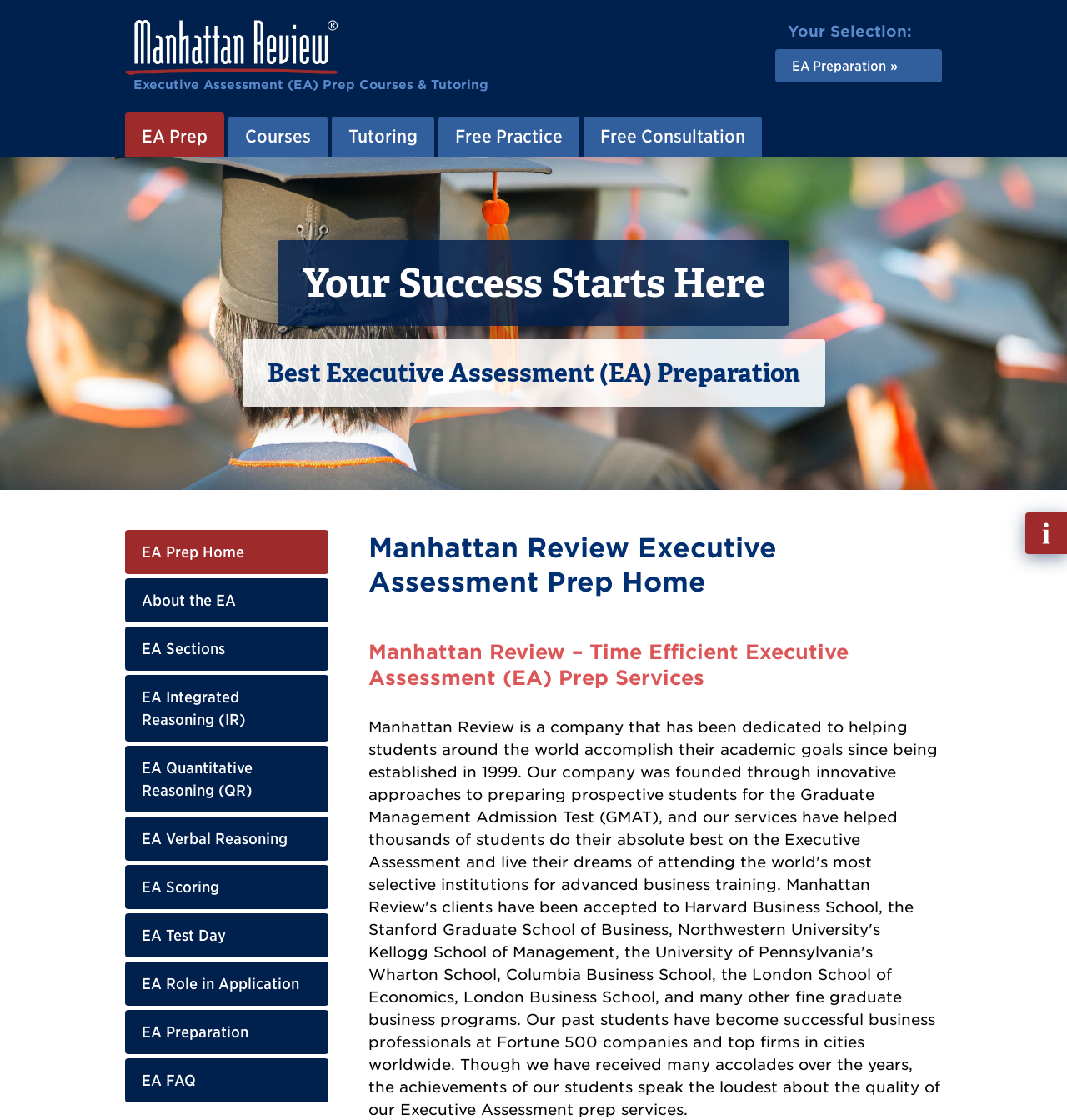Based on what you see in the screenshot, provide a thorough answer to this question: What is the tagline of Manhattan Review?

I found the answer by looking at the heading element with the text 'Manhattan Review – Time Efficient Executive Assessment (EA) Prep Services', which suggests that it is the tagline of Manhattan Review.